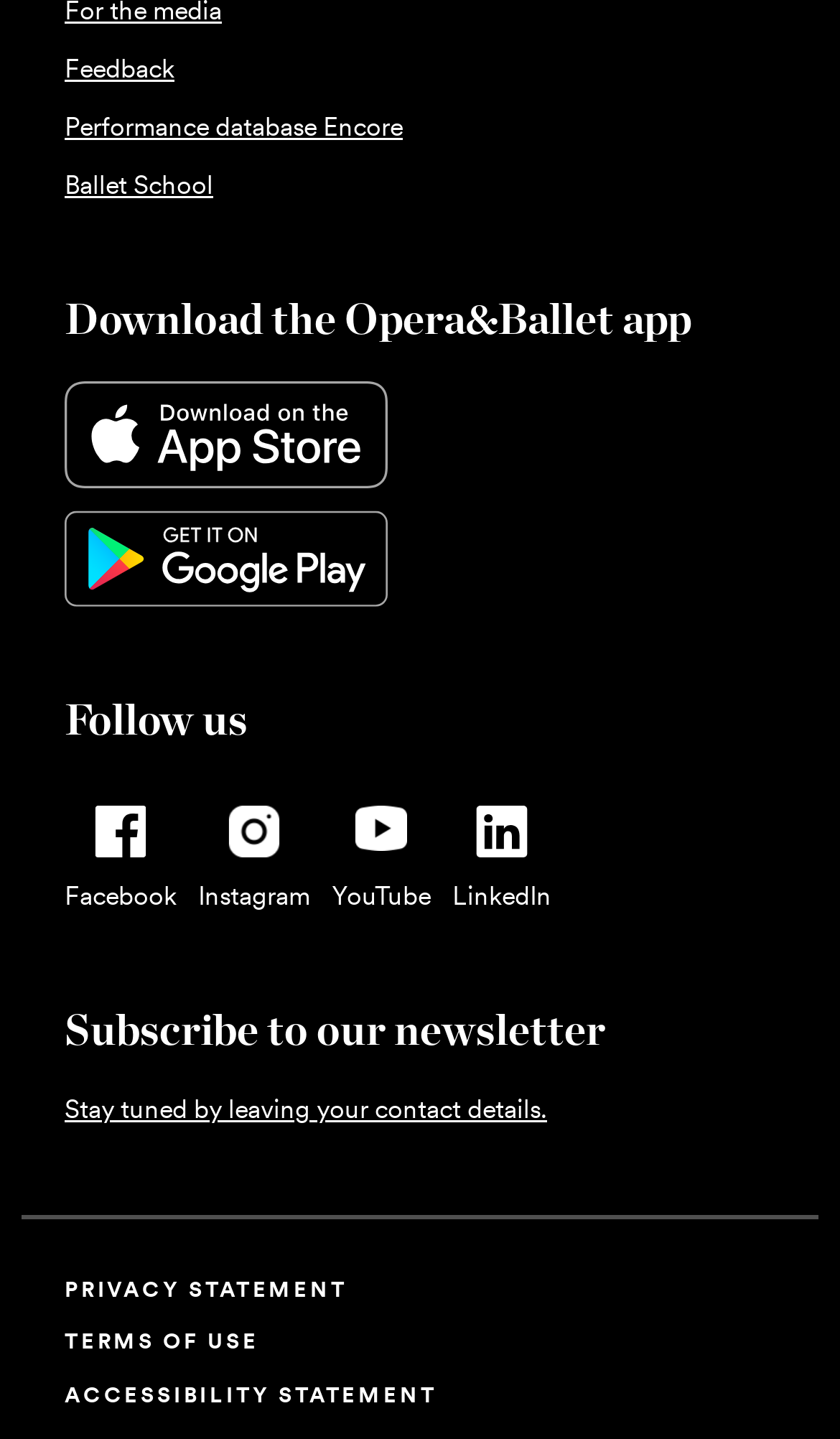Locate the bounding box coordinates of the area where you should click to accomplish the instruction: "Read the PRIVACY STATEMENT".

[0.077, 0.885, 0.413, 0.906]